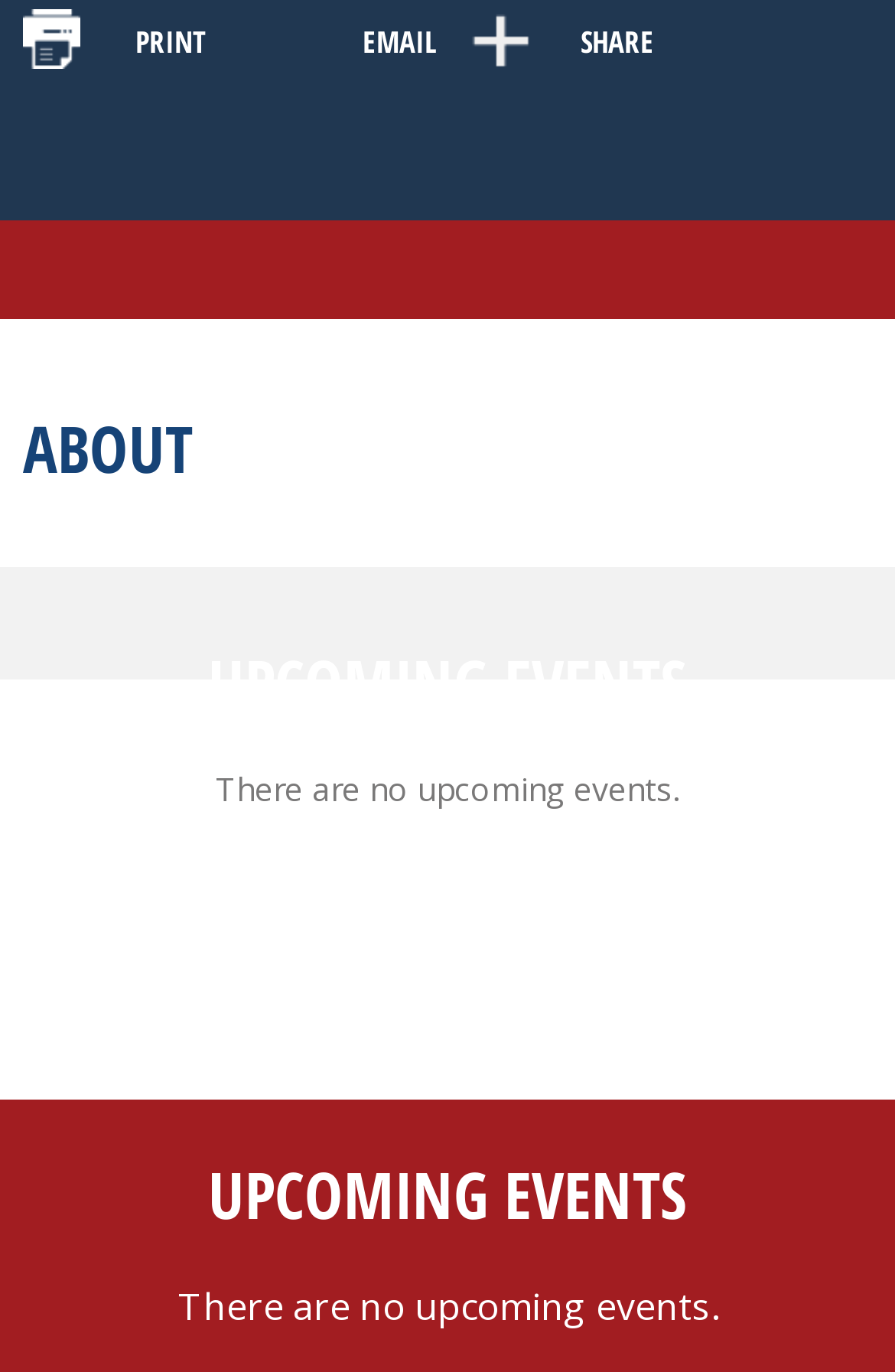Determine the bounding box of the UI element mentioned here: "WEB SERVICES DEMOS". The coordinates must be in the format [left, top, right, bottom] with values ranging from 0 to 1.

[0.0, 0.358, 1.0, 0.432]